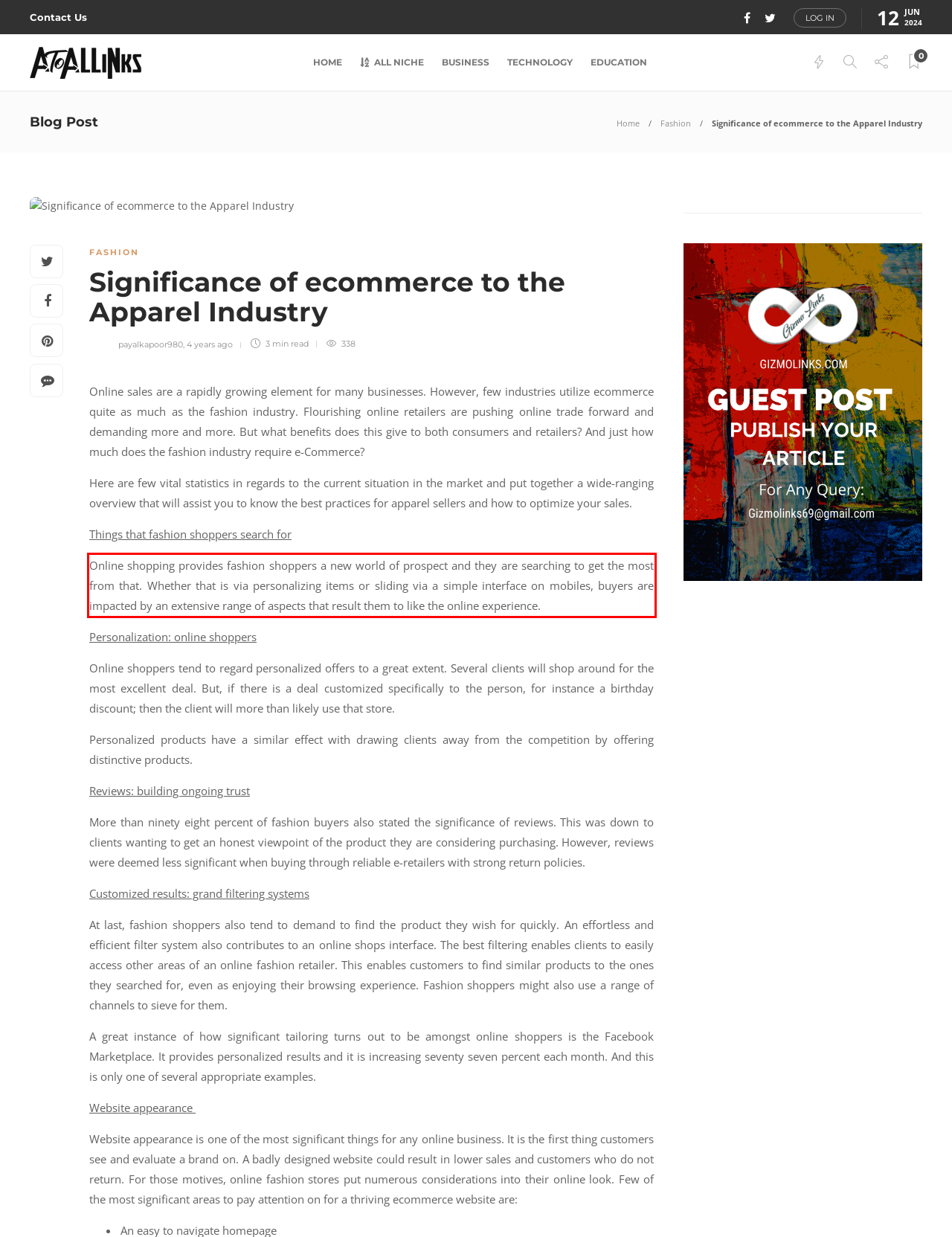Please extract the text content within the red bounding box on the webpage screenshot using OCR.

Online shopping provides fashion shoppers a new world of prospect and they are searching to get the most from that. Whether that is via personalizing items or sliding via a simple interface on mobiles, buyers are impacted by an extensive range of aspects that result them to like the online experience.